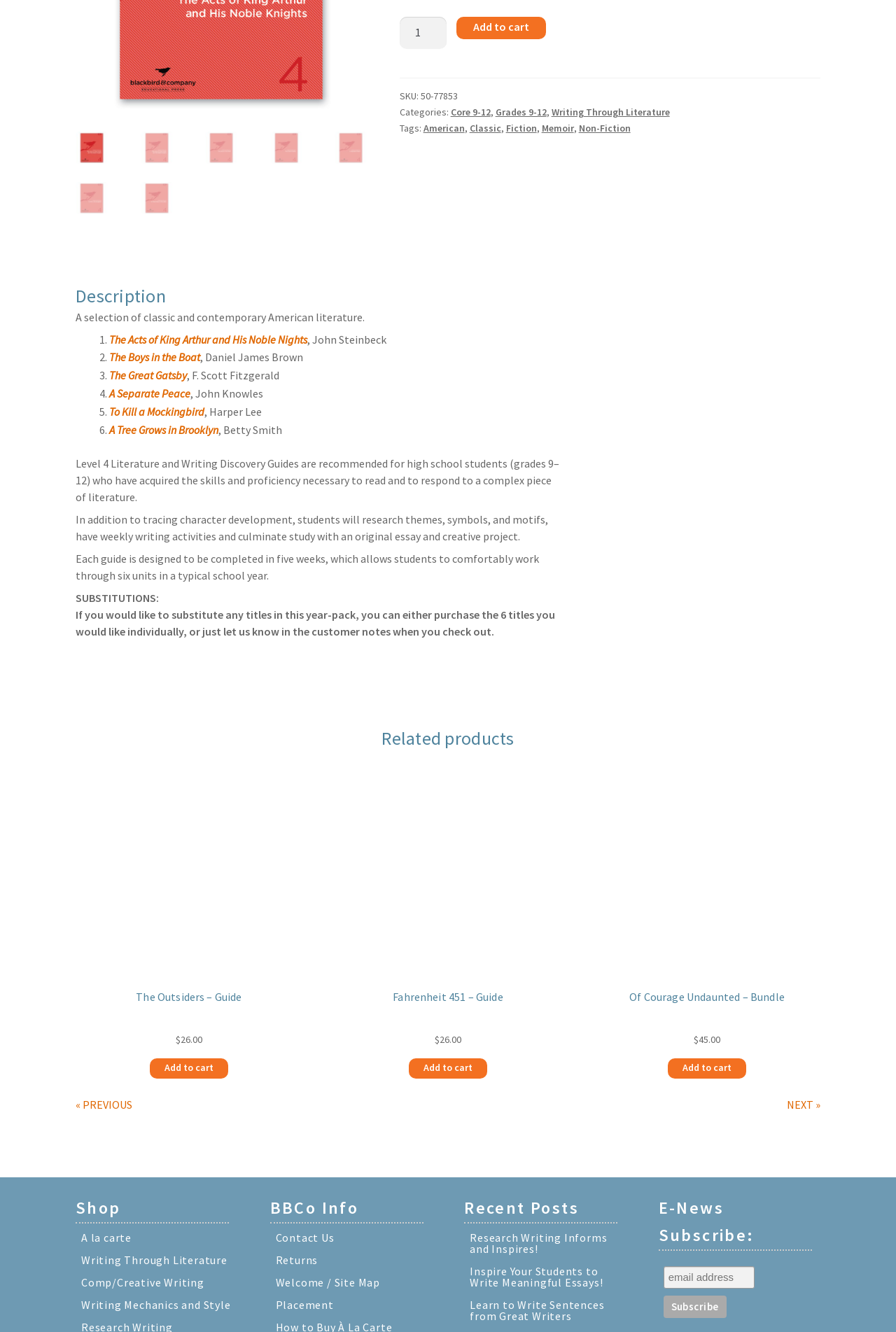Given the element description "Welcome / Site Map", identify the bounding box of the corresponding UI element.

[0.307, 0.958, 0.424, 0.968]